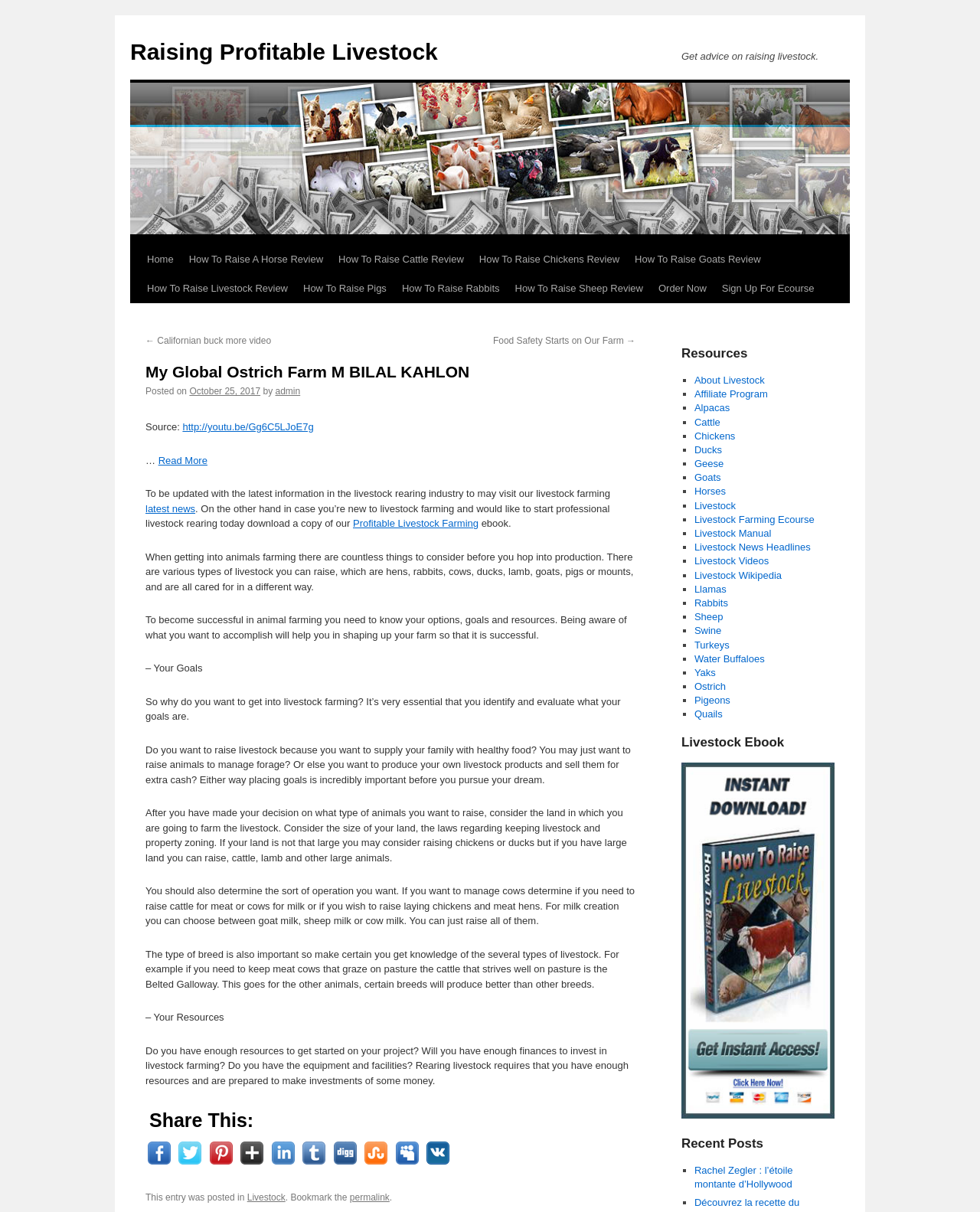Please determine the bounding box coordinates of the element to click on in order to accomplish the following task: "Learn about livestock farming ecourse". Ensure the coordinates are four float numbers ranging from 0 to 1, i.e., [left, top, right, bottom].

[0.709, 0.424, 0.831, 0.433]